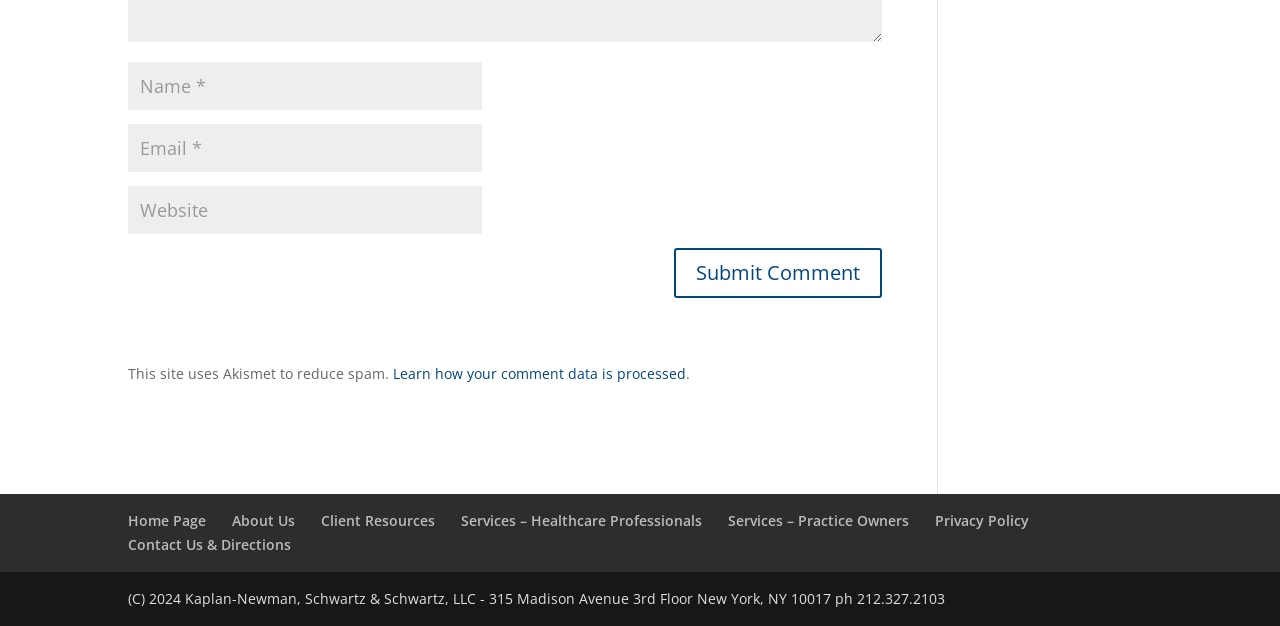Please identify the bounding box coordinates of the area I need to click to accomplish the following instruction: "Input your email".

[0.1, 0.199, 0.377, 0.275]